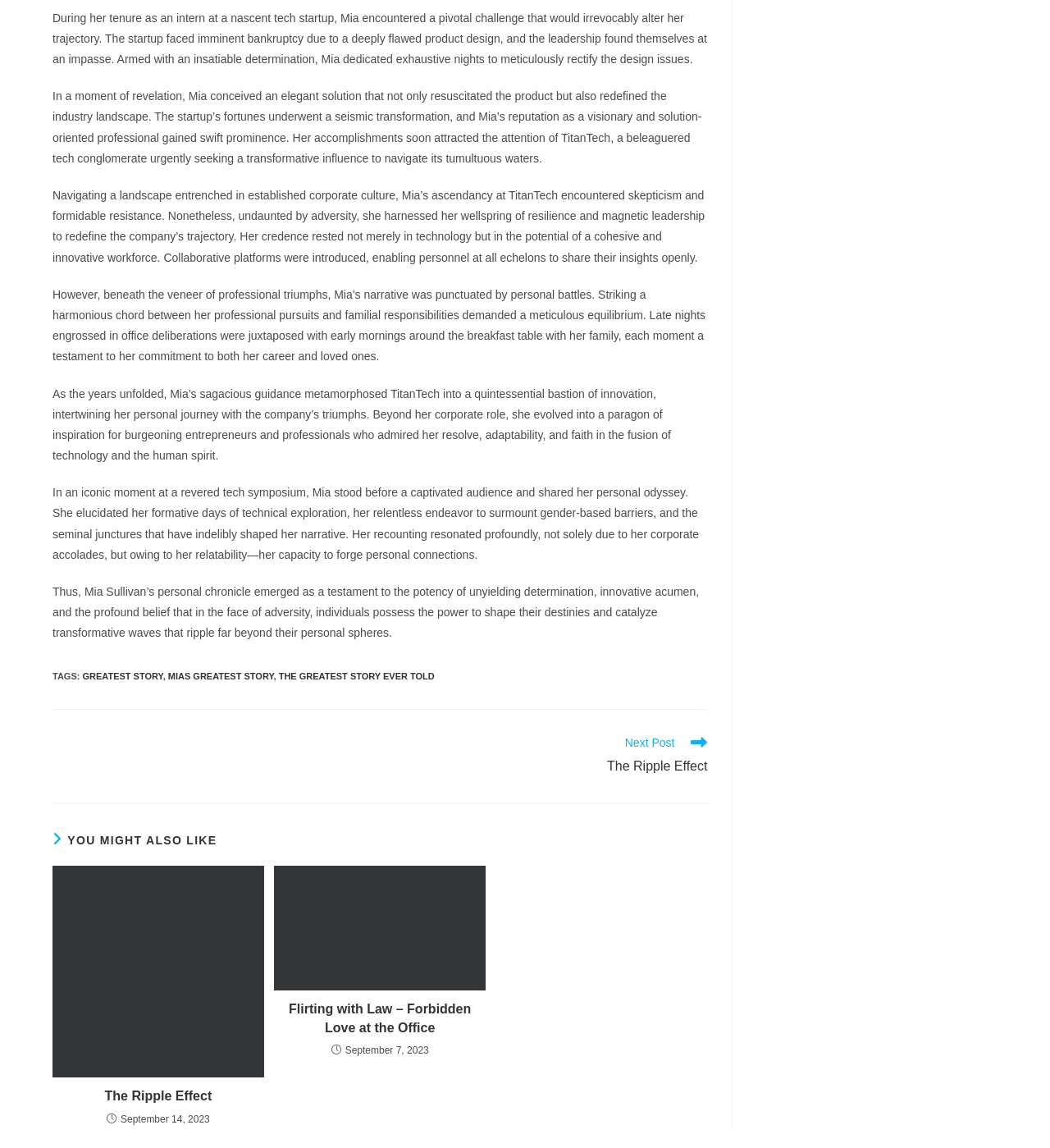Find the bounding box coordinates for the UI element whose description is: "greatest story". The coordinates should be four float numbers between 0 and 1, in the format [left, top, right, bottom].

[0.078, 0.584, 0.155, 0.593]